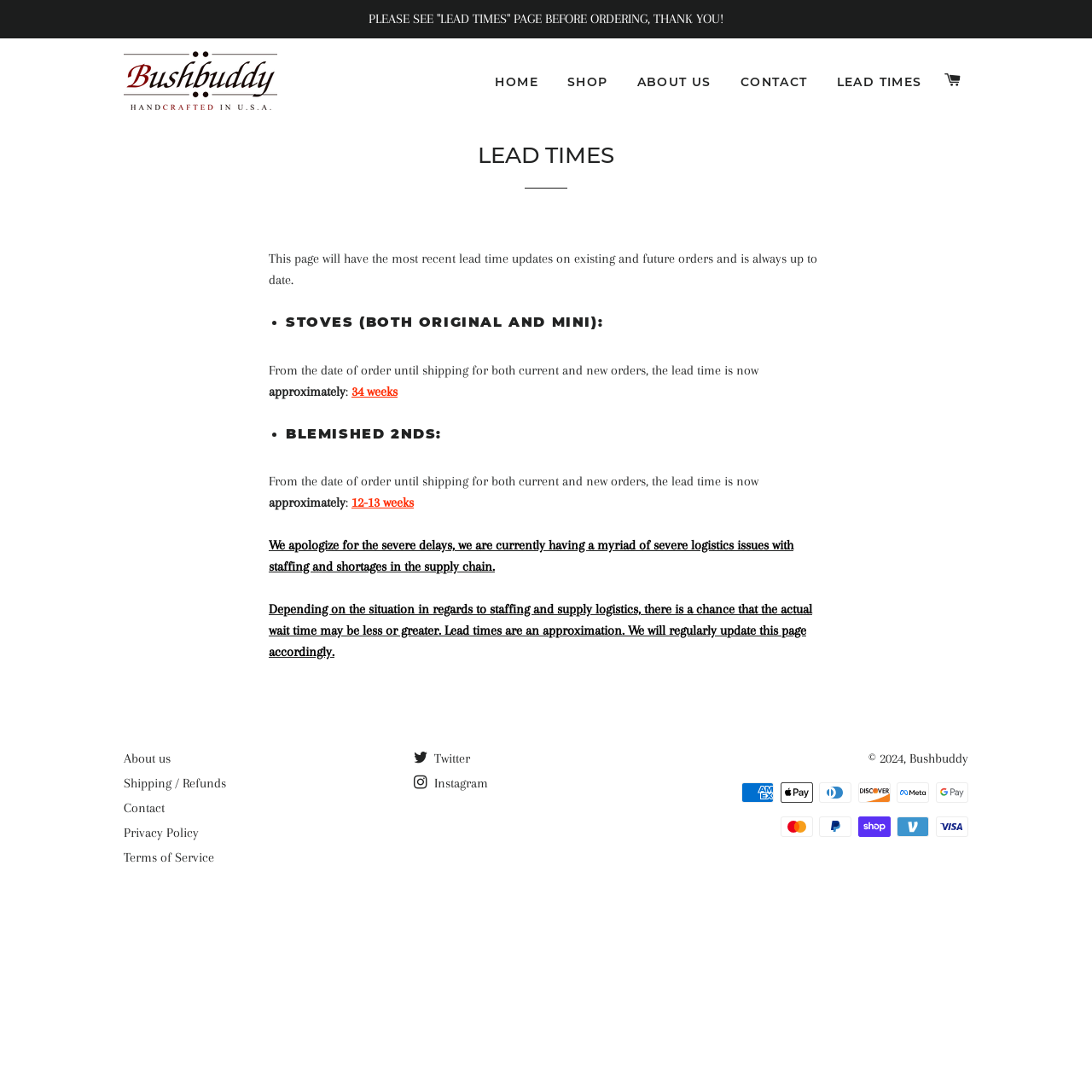Please find the bounding box coordinates of the section that needs to be clicked to achieve this instruction: "Click on the 'HOME' link".

[0.442, 0.056, 0.505, 0.096]